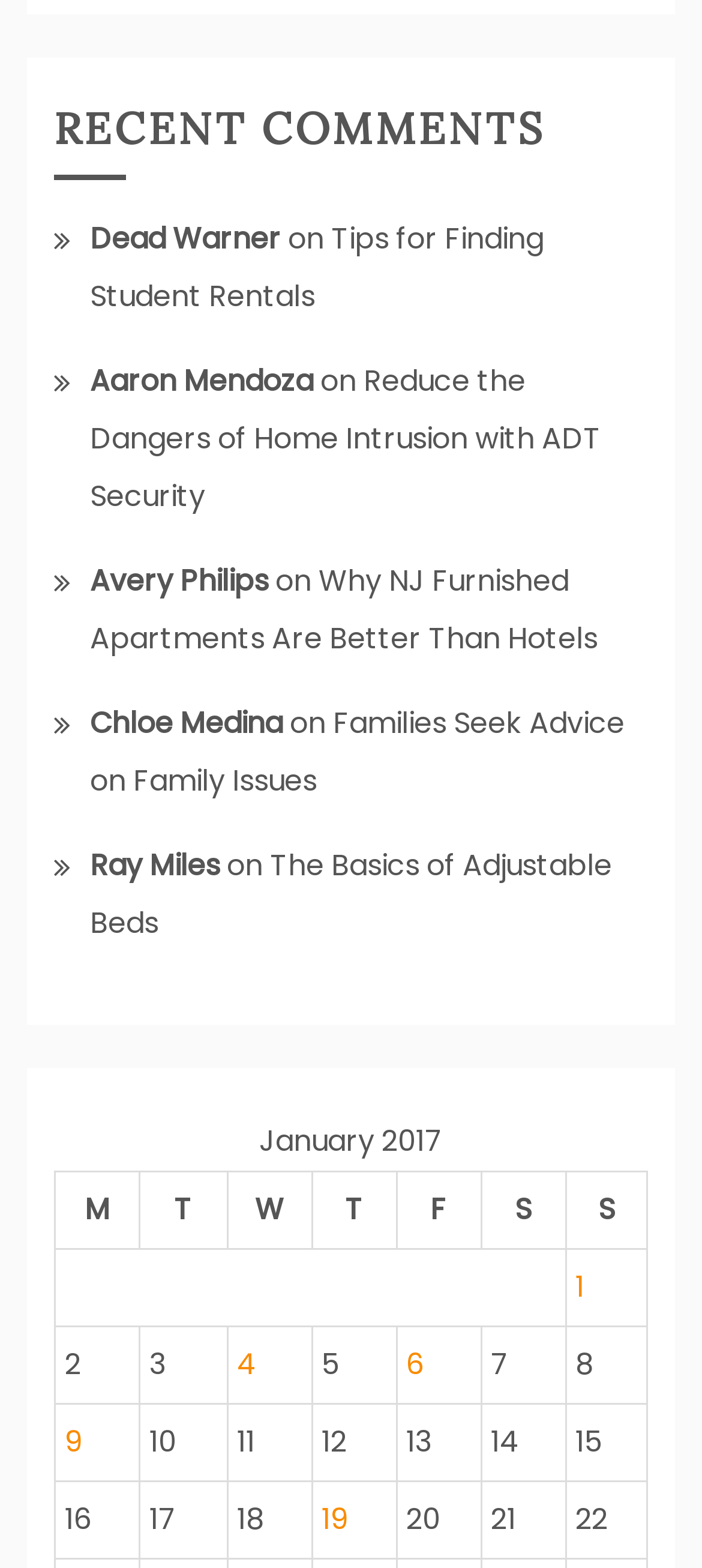Kindly respond to the following question with a single word or a brief phrase: 
Who wrote the post 'Tips for Finding Student Rentals'?

Dead Warner